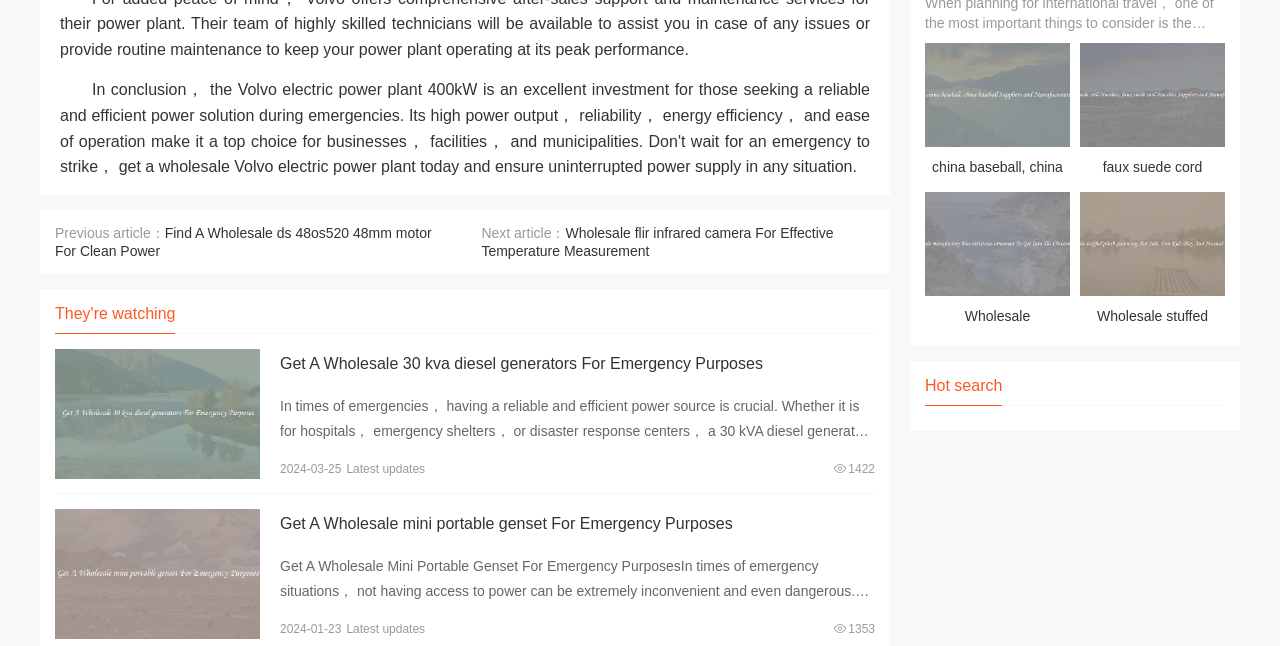Determine the bounding box coordinates of the area to click in order to meet this instruction: "Get a wholesale 30 kva diesel generators".

[0.219, 0.549, 0.596, 0.575]